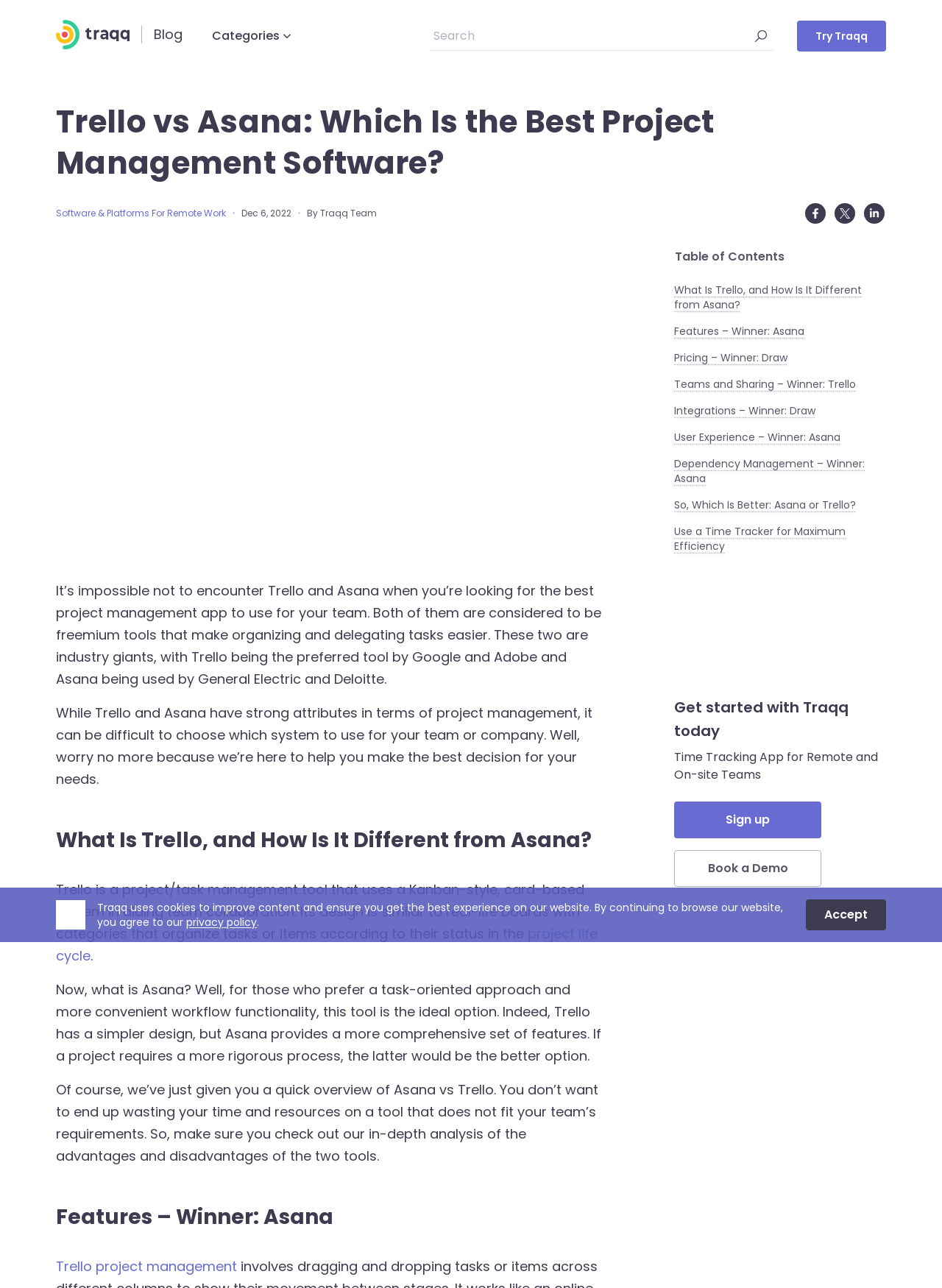How many sections are present in the table of contents?
Can you provide an in-depth and detailed response to the question?

The table of contents has seven sections, which are 'What Is Trello, and How Is It Different from Asana?', 'Features – Winner: Asana', 'Pricing – Winner: Draw', 'Teams and Sharing – Winner: Trello', 'Integrations – Winner: Draw', 'User Experience – Winner: Asana', and 'Dependency Management – Winner: Asana'.